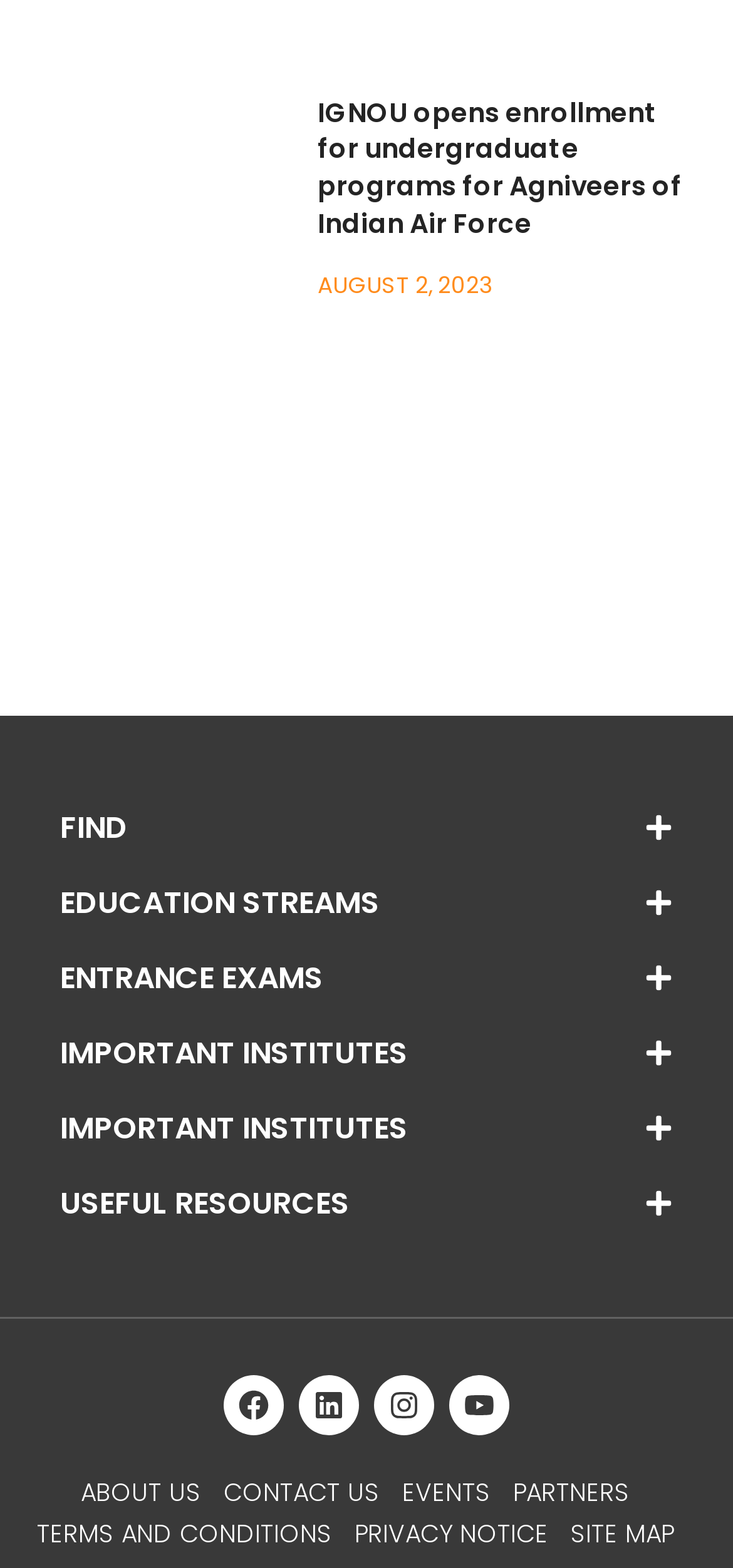Using the provided element description, identify the bounding box coordinates as (top-left x, top-left y, bottom-right x, bottom-right y). Ensure all values are between 0 and 1. Description: Find

[0.082, 0.514, 0.174, 0.542]